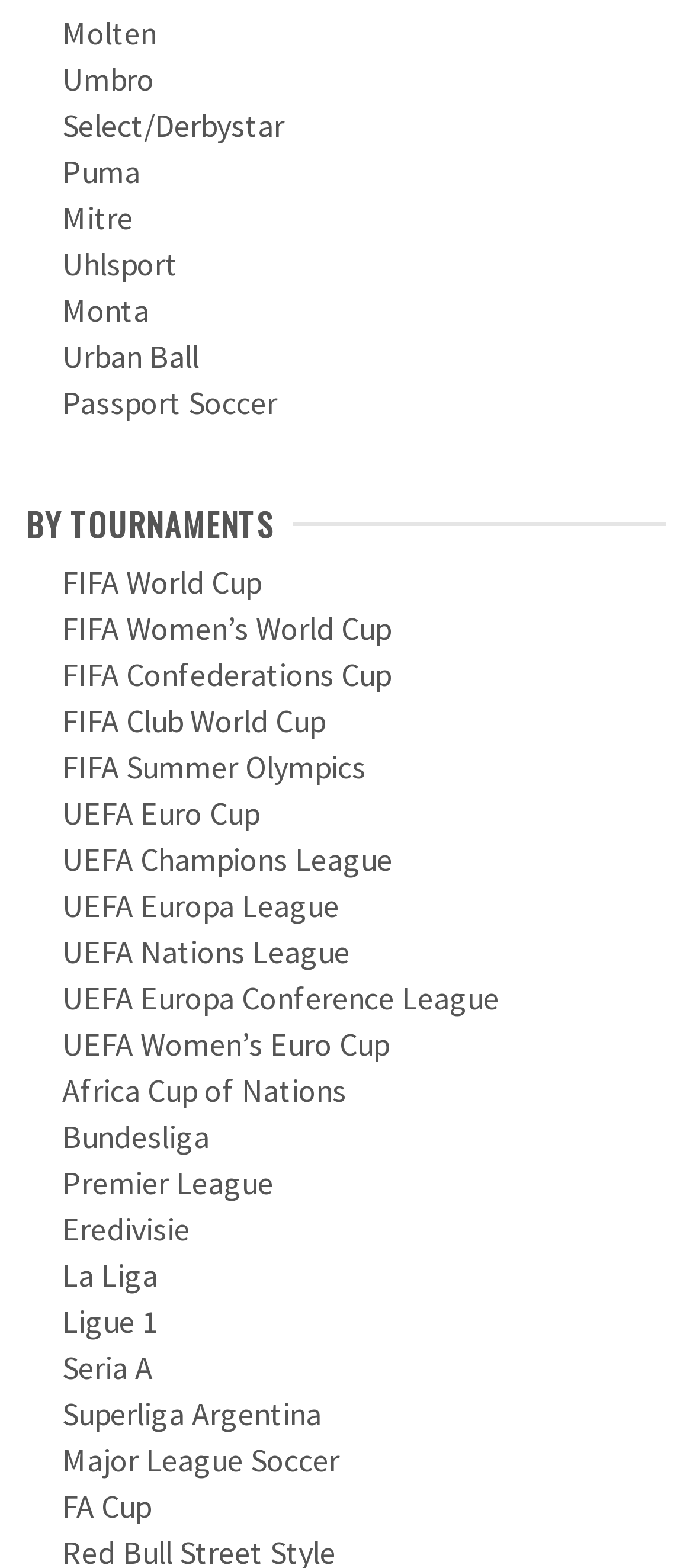Kindly determine the bounding box coordinates for the area that needs to be clicked to execute this instruction: "View FIFA World Cup".

[0.09, 0.358, 0.377, 0.384]